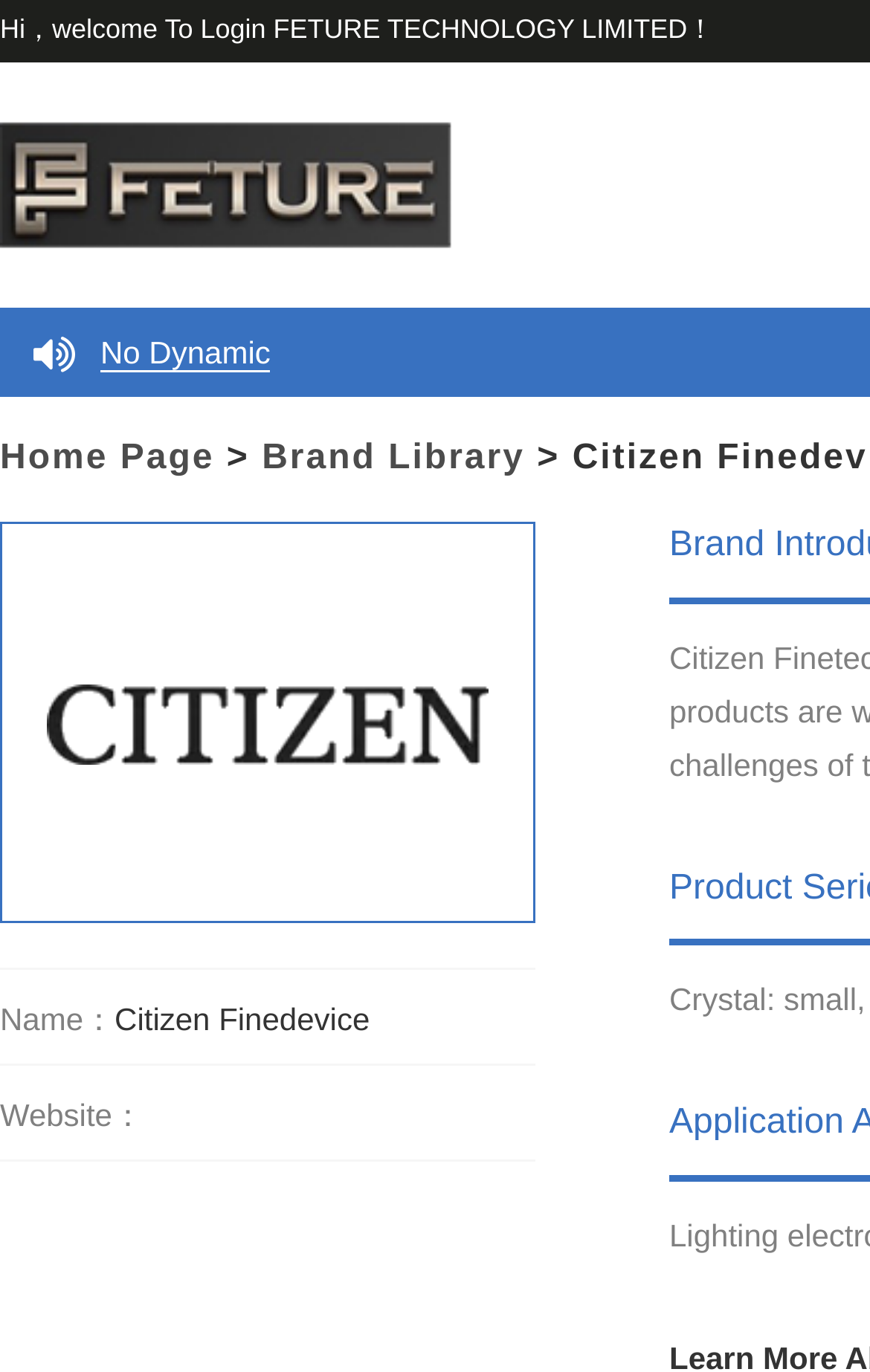What information is being requested on the webpage?
Using the information from the image, provide a comprehensive answer to the question.

The webpage has two static text elements requesting information: 'Name：' and 'Website：'. These elements are located at the bottom of the webpage and have bounding box coordinates [0.0, 0.73, 0.132, 0.756] and [0.0, 0.8, 0.165, 0.826] respectively.